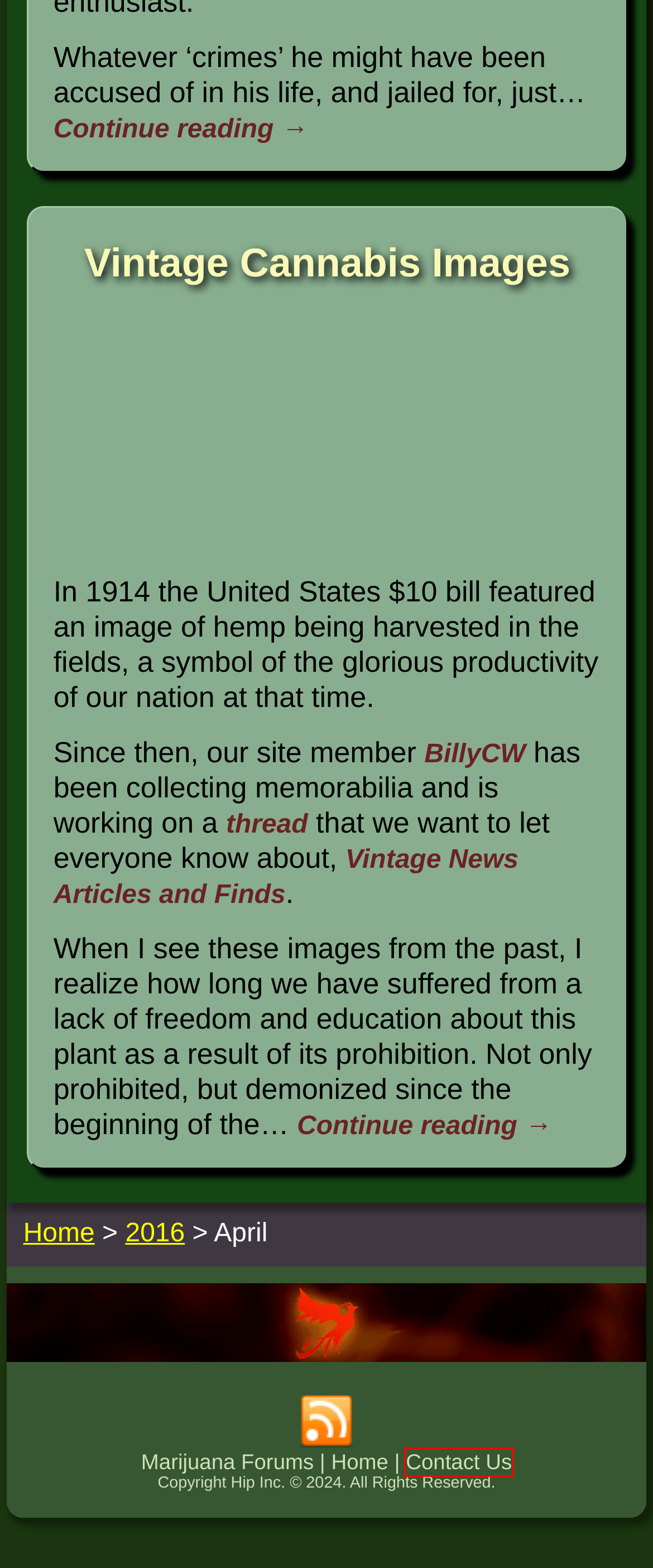Given a screenshot of a webpage with a red bounding box highlighting a UI element, determine which webpage description best matches the new webpage that appears after clicking the highlighted element. Here are the candidates:
A. Videos – Canna Forum
B. Upcoming Events – Canna Forum
C. Articles – Canna Forum
D. Canna Forum
E. Contact Us | Hip Forums
F. Cannabis News – Canna Forum
G. 2016 – Canna Forum
H. Vintage Cannabis Images – Canna Forum

E